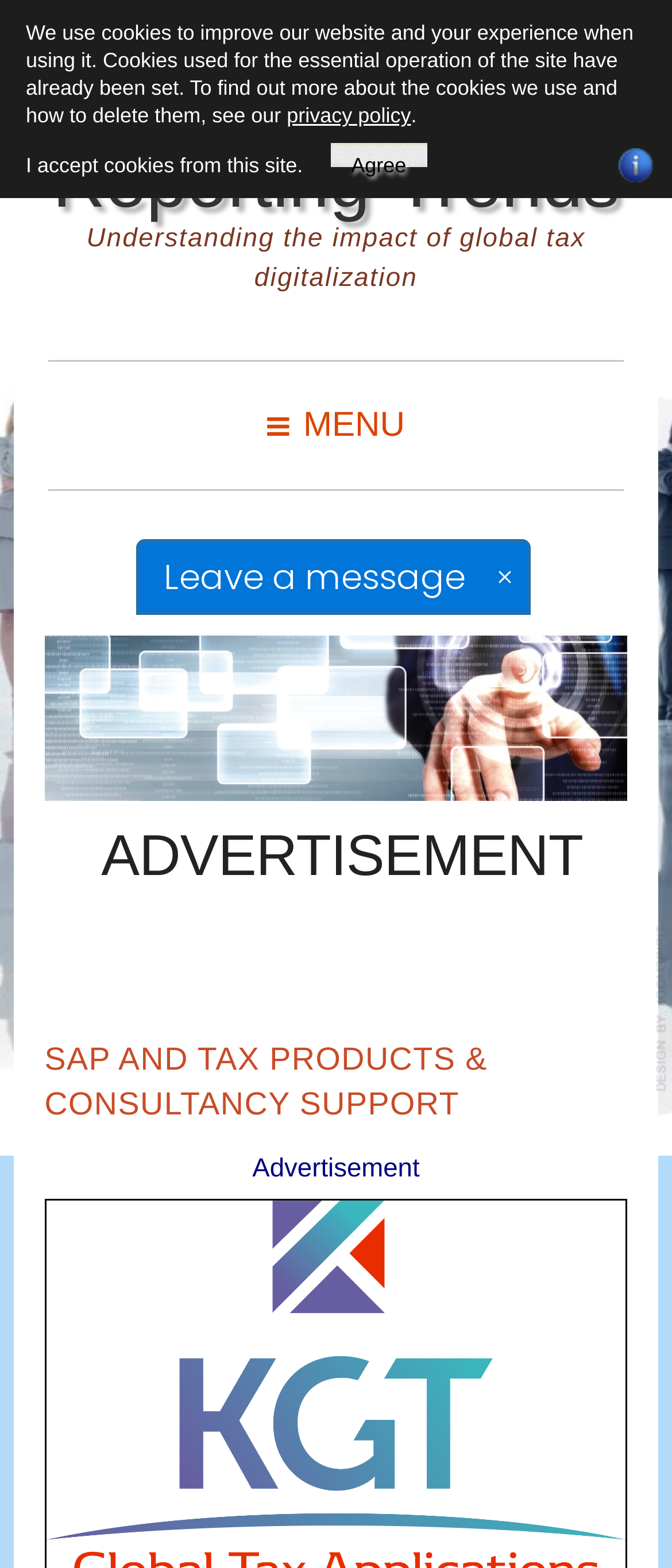Respond to the question below with a single word or phrase:
What is the topic of the webpage?

EU VAT system